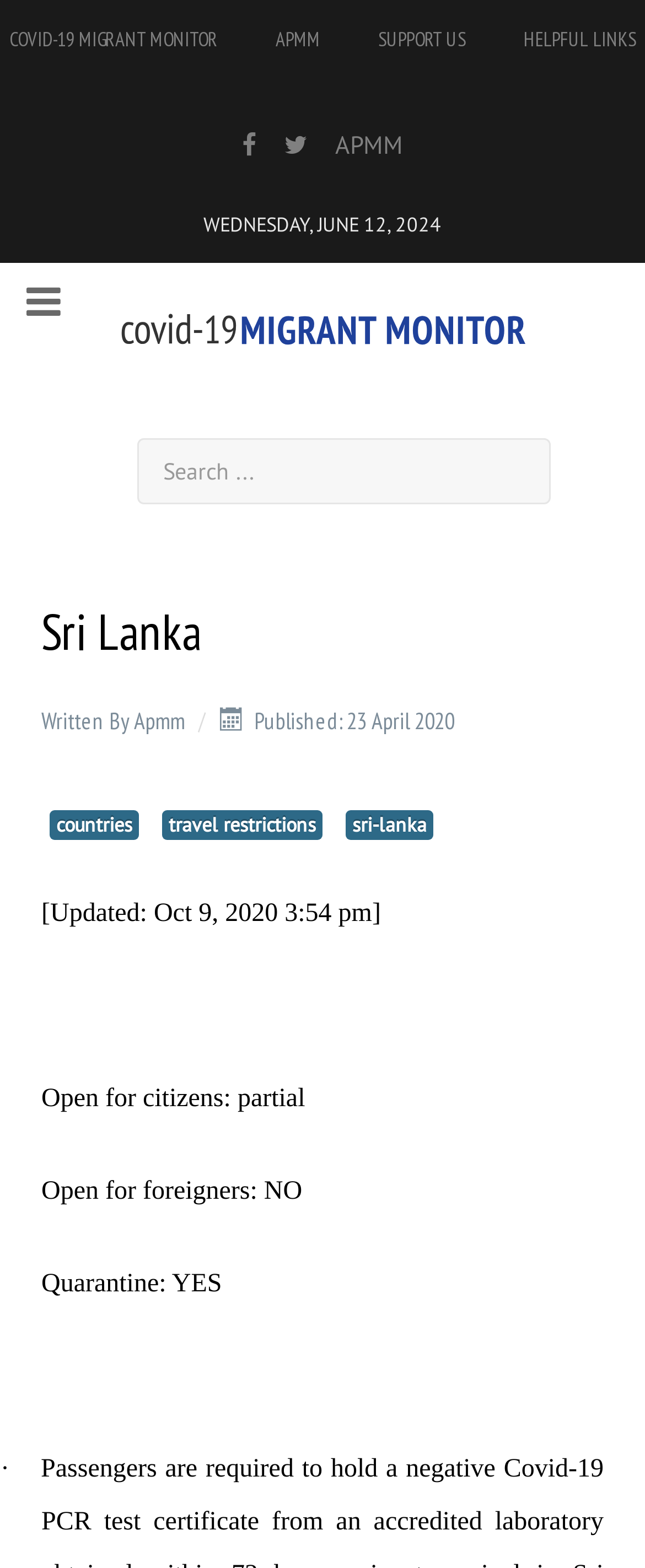Pinpoint the bounding box coordinates of the clickable area necessary to execute the following instruction: "View countries". The coordinates should be given as four float numbers between 0 and 1, namely [left, top, right, bottom].

[0.077, 0.516, 0.215, 0.535]